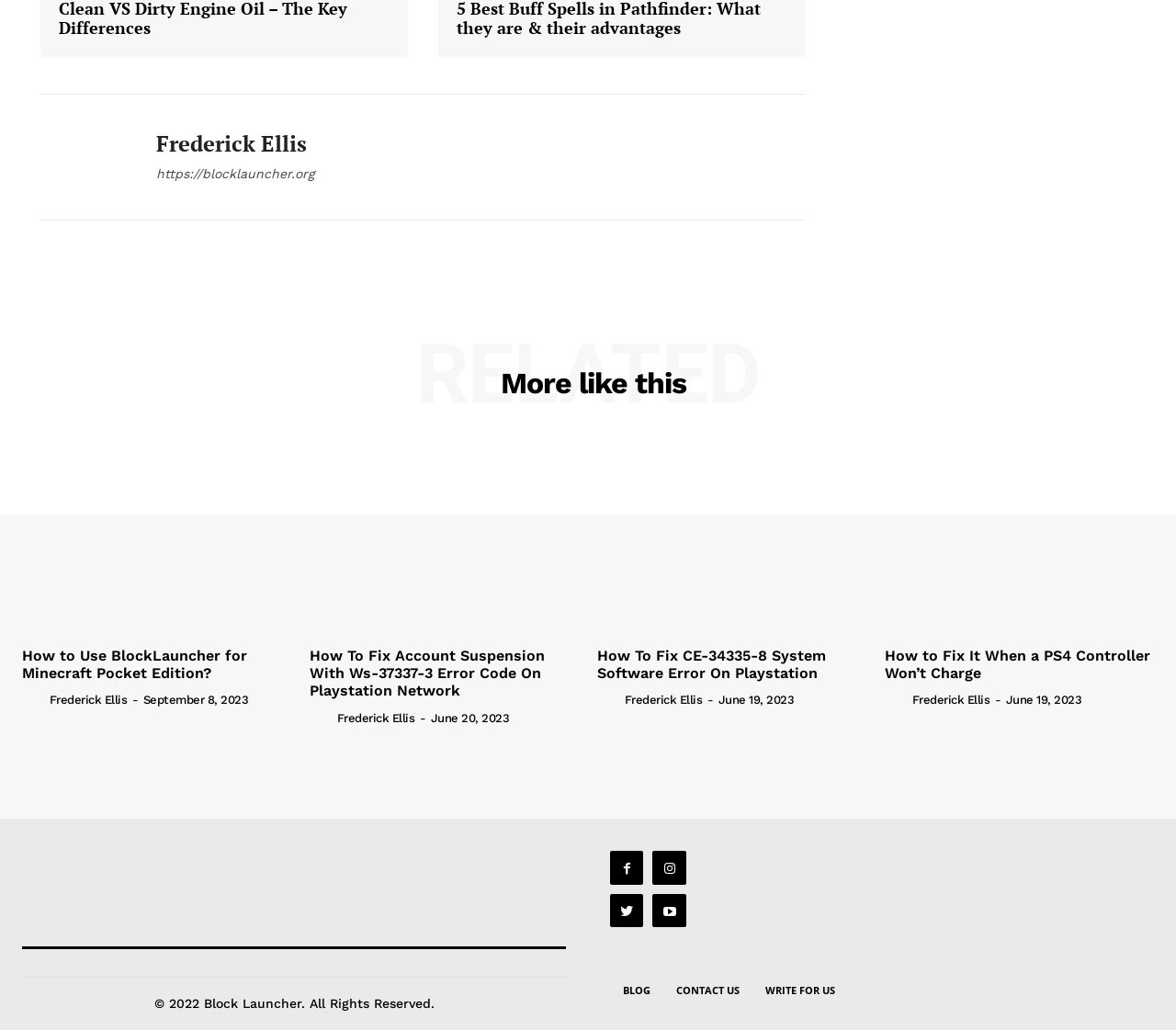Given the element description alt="Society for Interdisciplinary Studies", identify the bounding box coordinates for the UI element on the webpage screenshot. The format should be (top-left x, top-left y, bottom-right x, bottom-right y), with values between 0 and 1.

None